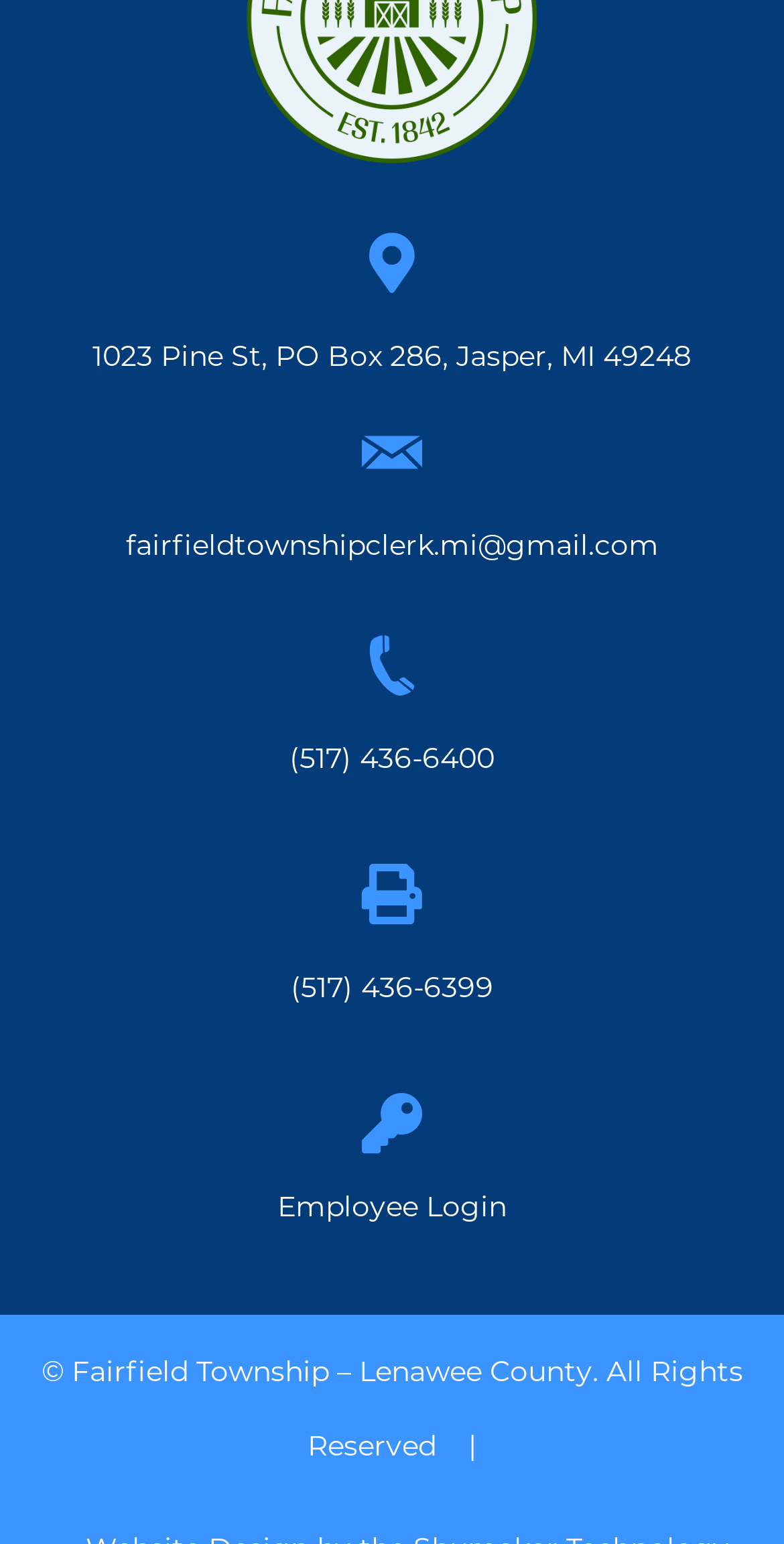Identify the bounding box coordinates of the HTML element based on this description: "fairfieldtownshipclerk.mi@gmail.com".

[0.16, 0.341, 0.84, 0.365]